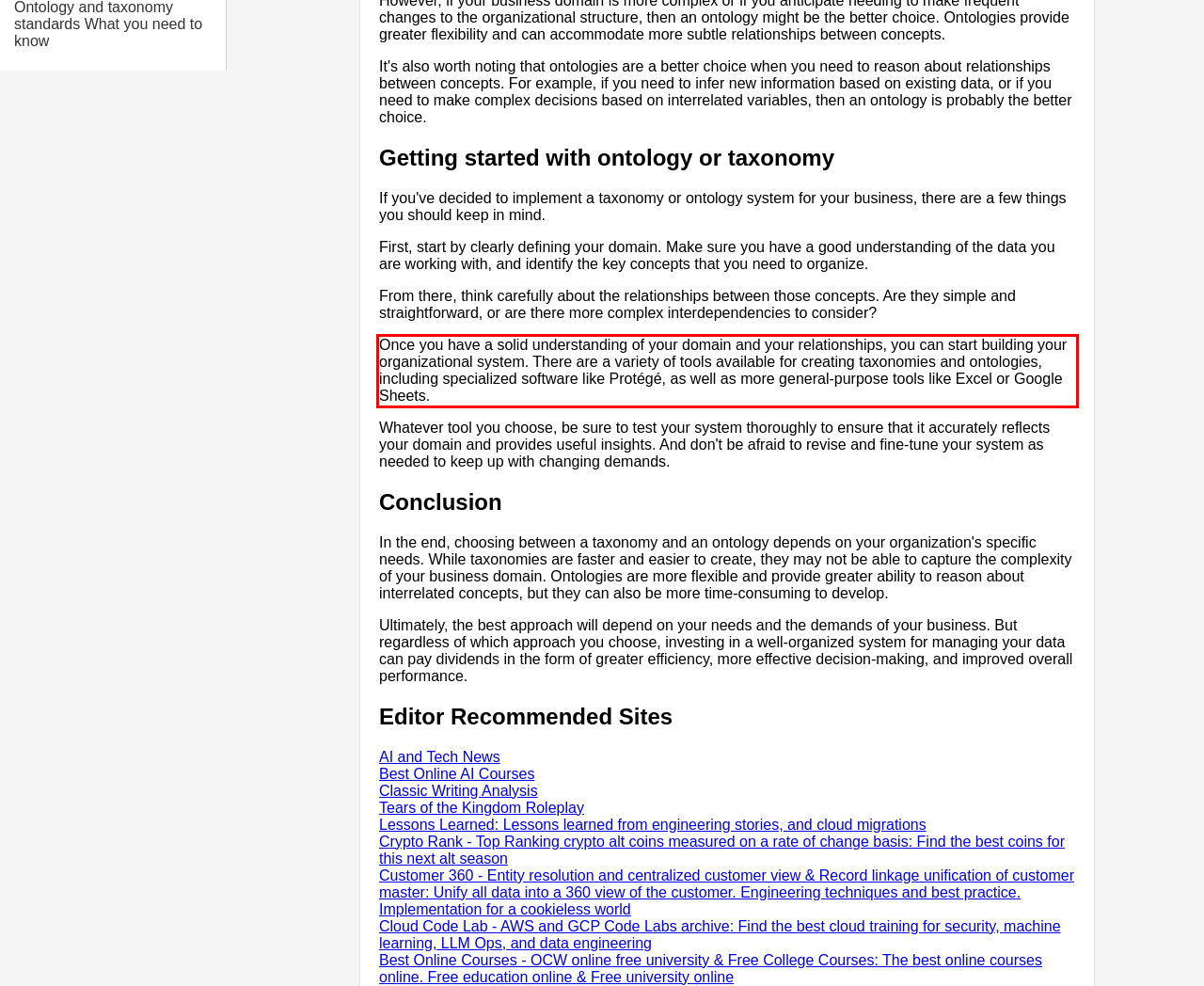Please extract the text content within the red bounding box on the webpage screenshot using OCR.

Once you have a solid understanding of your domain and your relationships, you can start building your organizational system. There are a variety of tools available for creating taxonomies and ontologies, including specialized software like Protégé, as well as more general-purpose tools like Excel or Google Sheets.